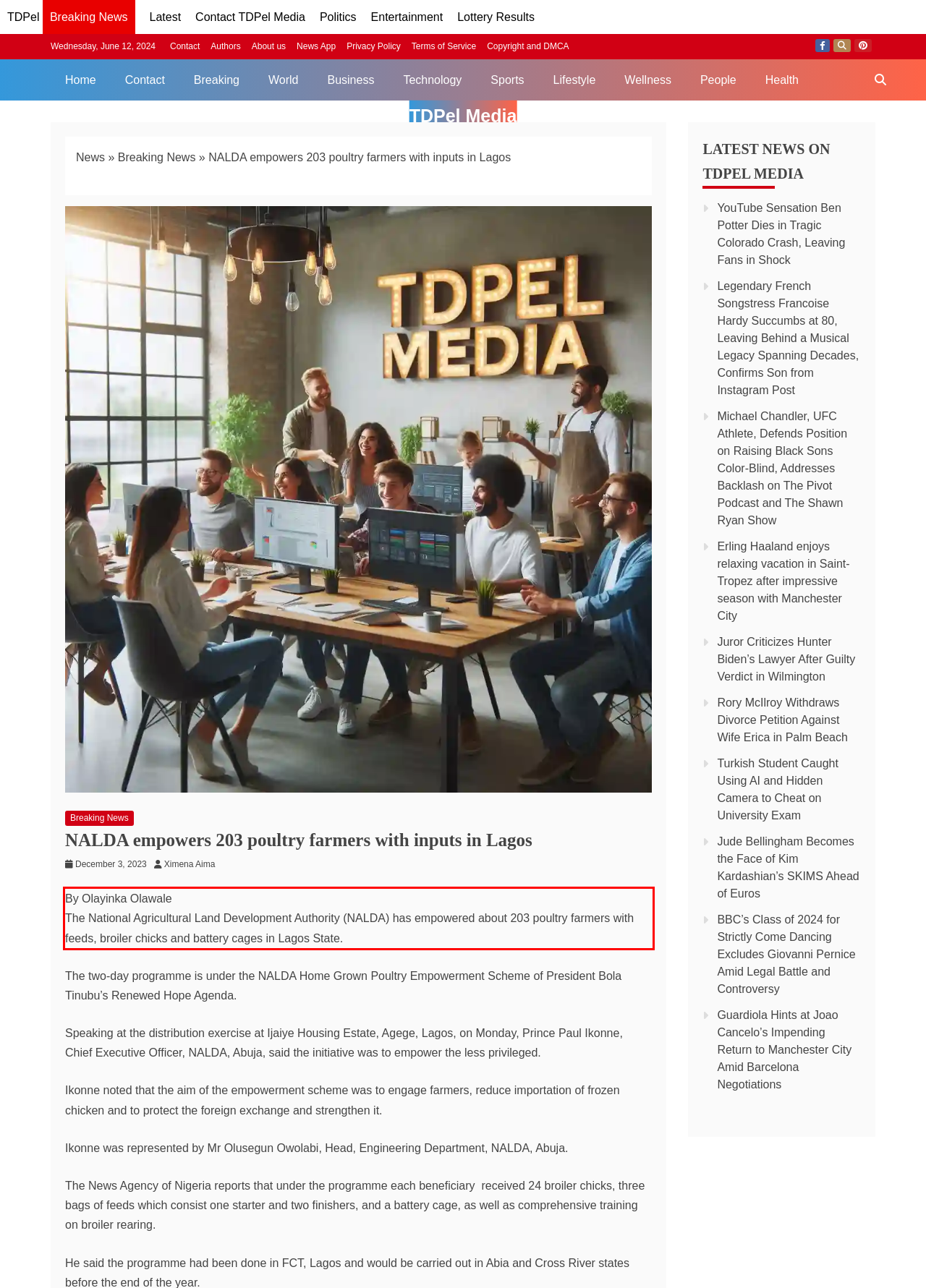Examine the screenshot of the webpage, locate the red bounding box, and generate the text contained within it.

By Olayinka Olawale The National Agricultural Land Development Authority (NALDA) has empowered about 203 poultry farmers with feeds, broiler chicks and battery cages in Lagos State.